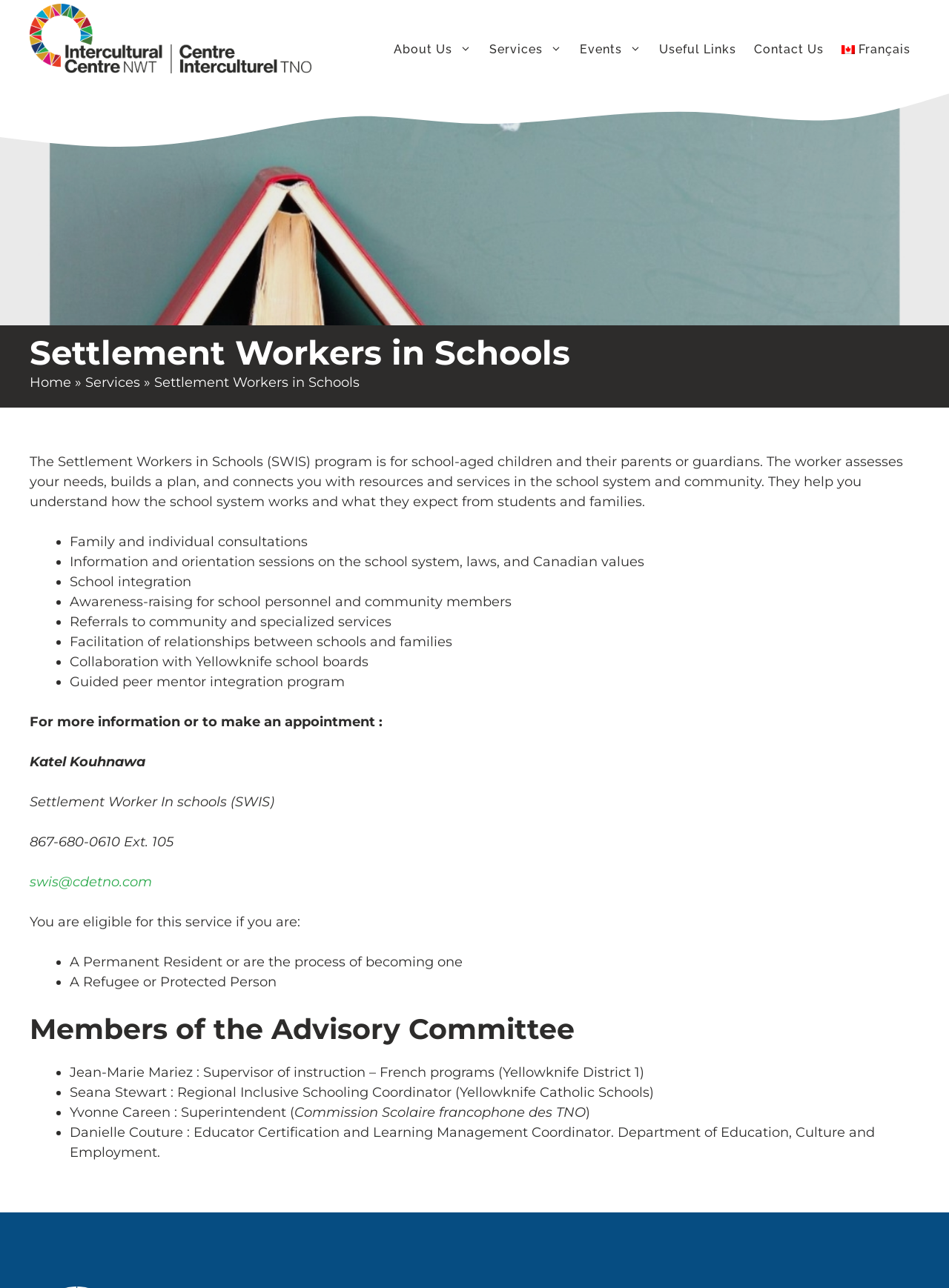Please find the bounding box coordinates of the element that needs to be clicked to perform the following instruction: "Click the 'Contact' link". The bounding box coordinates should be four float numbers between 0 and 1, represented as [left, top, right, bottom].

None